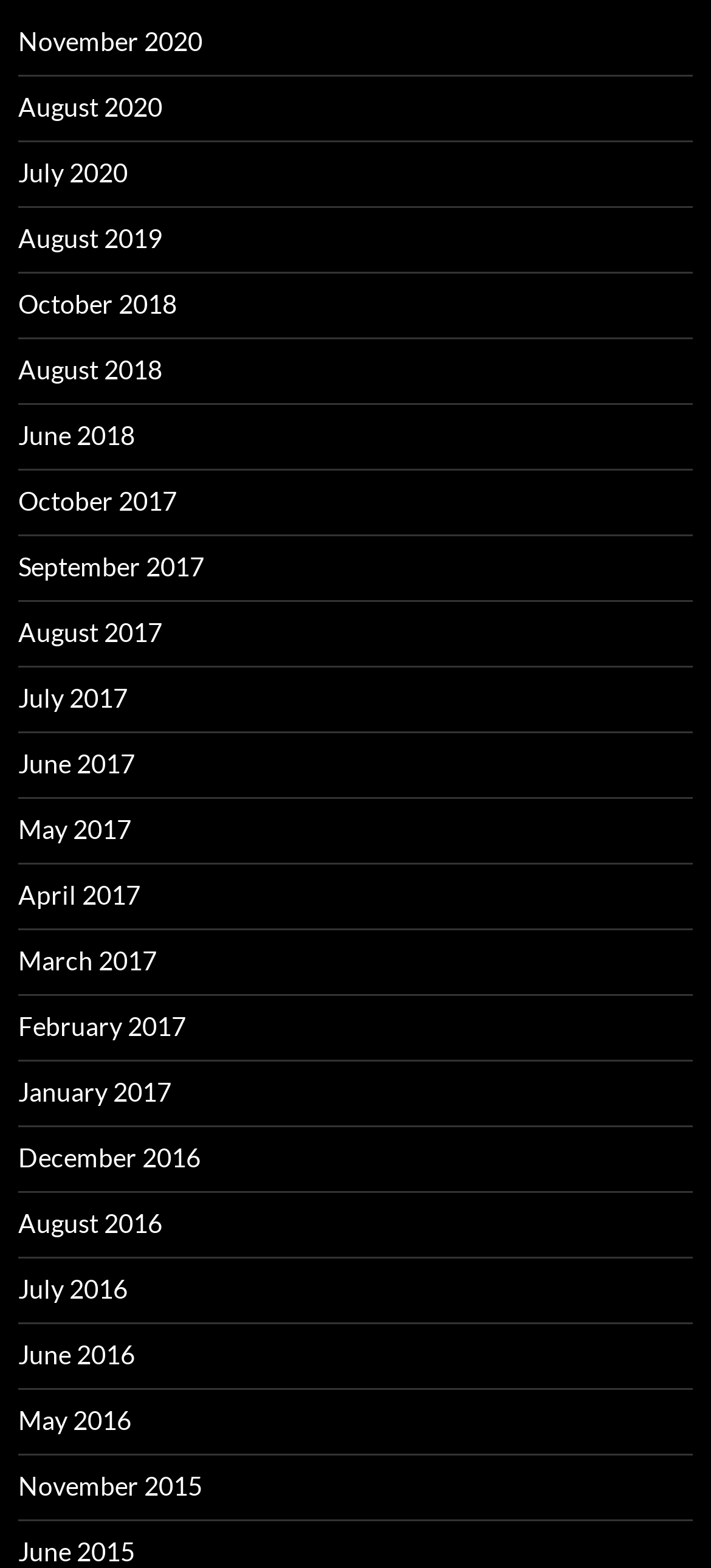Identify the bounding box coordinates for the region of the element that should be clicked to carry out the instruction: "view August 2017". The bounding box coordinates should be four float numbers between 0 and 1, i.e., [left, top, right, bottom].

[0.026, 0.393, 0.228, 0.413]